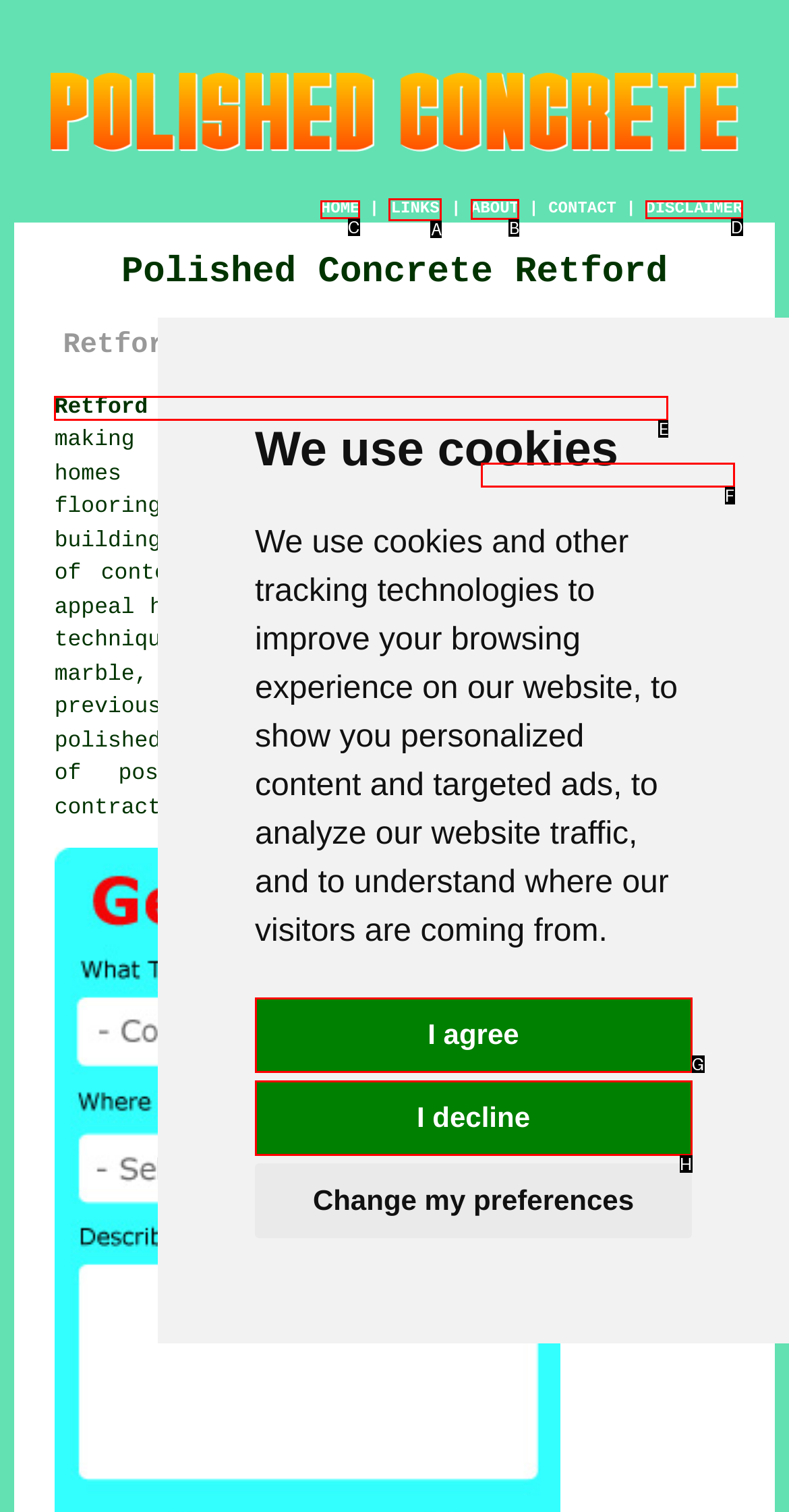From the given choices, which option should you click to complete this task: Click the ABOUT link? Answer with the letter of the correct option.

B